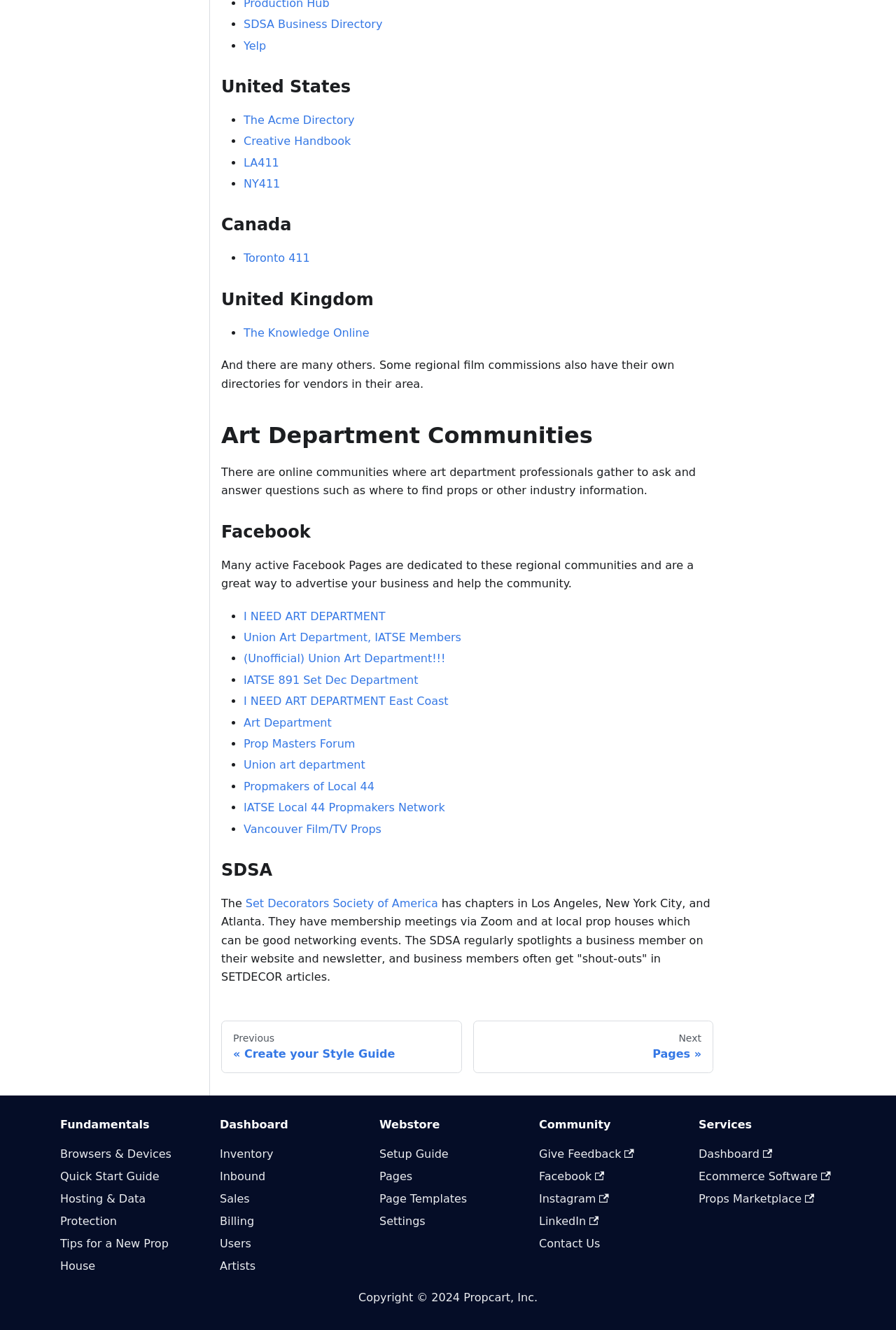Can you give a comprehensive explanation to the question given the content of the image?
What is the purpose of the SDSA spotlighting a business member?

According to the webpage, the SDSA regularly spotlights a business member on their website and newsletter, and business members often get 'shout-outs' in SETDECOR articles. This is likely to be a good networking opportunity for the business members.